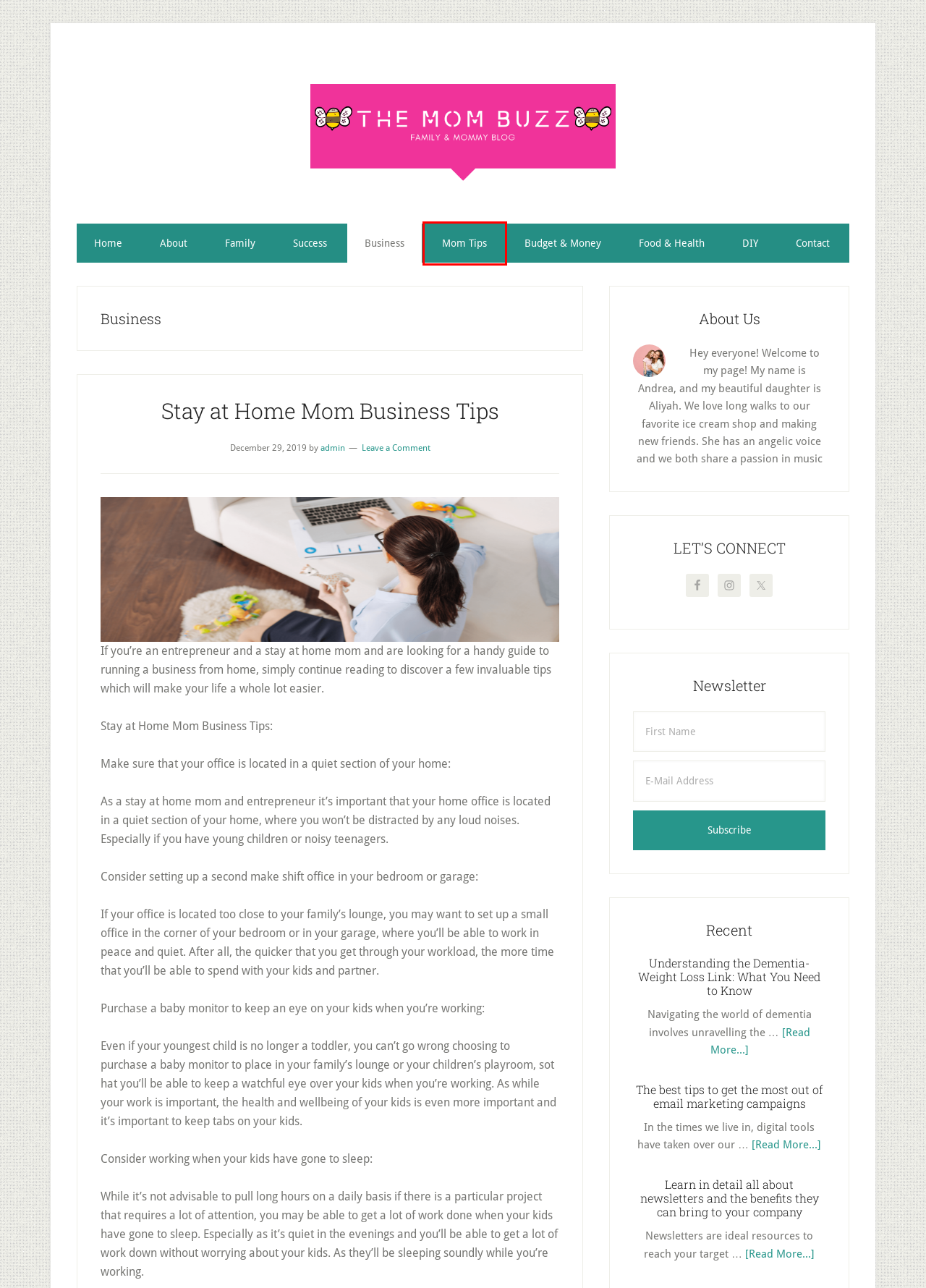You are given a screenshot of a webpage with a red rectangle bounding box around a UI element. Select the webpage description that best matches the new webpage after clicking the element in the bounding box. Here are the candidates:
A. Mom Tips
B. Budget & Money
C. Family
D. The Mom Buzz – Family & Mommy Blog
E. Learn in detail all about newsletters and the benefits they can bring to your company
F. Food & Health
G. DIY
H. The best tips to get the most out of email marketing campaigns

A